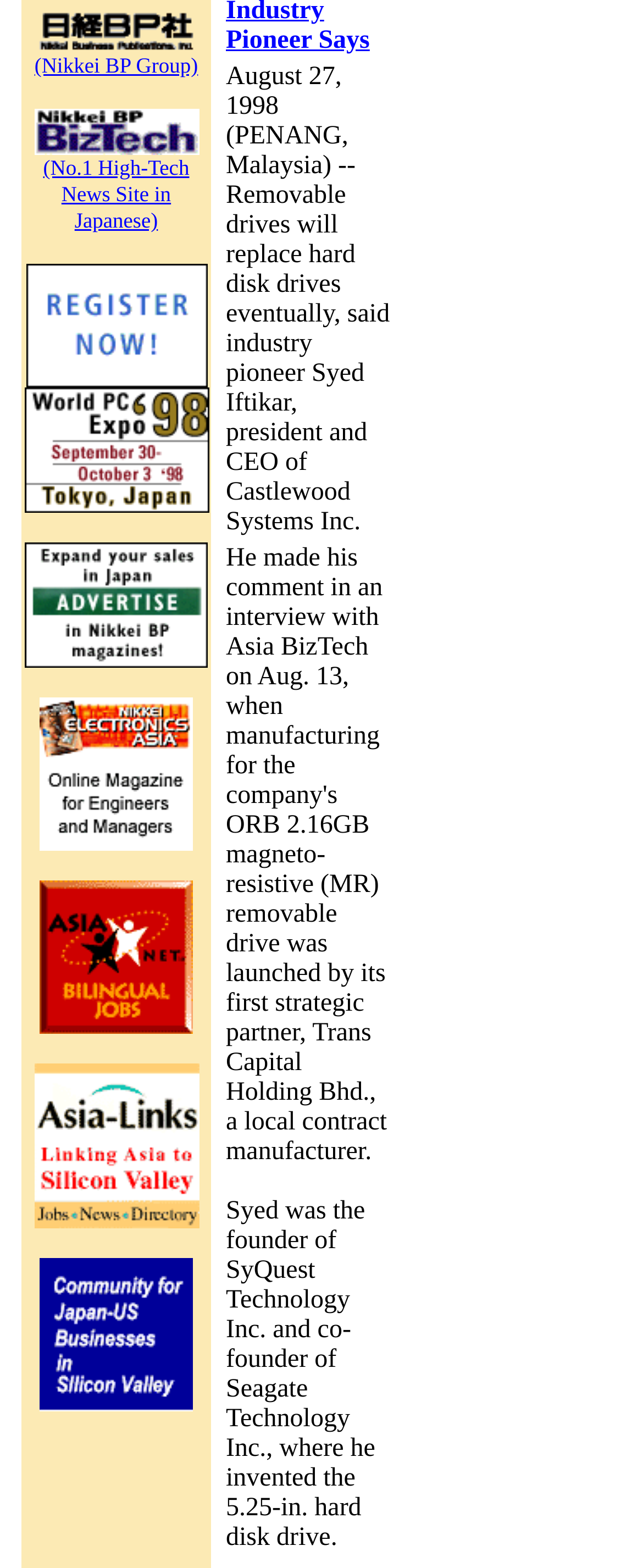Bounding box coordinates are to be given in the format (top-left x, top-left y, bottom-right x, bottom-right y). All values must be floating point numbers between 0 and 1. Provide the bounding box coordinate for the UI element described as: (Nikkei BP Group)

[0.054, 0.02, 0.308, 0.05]